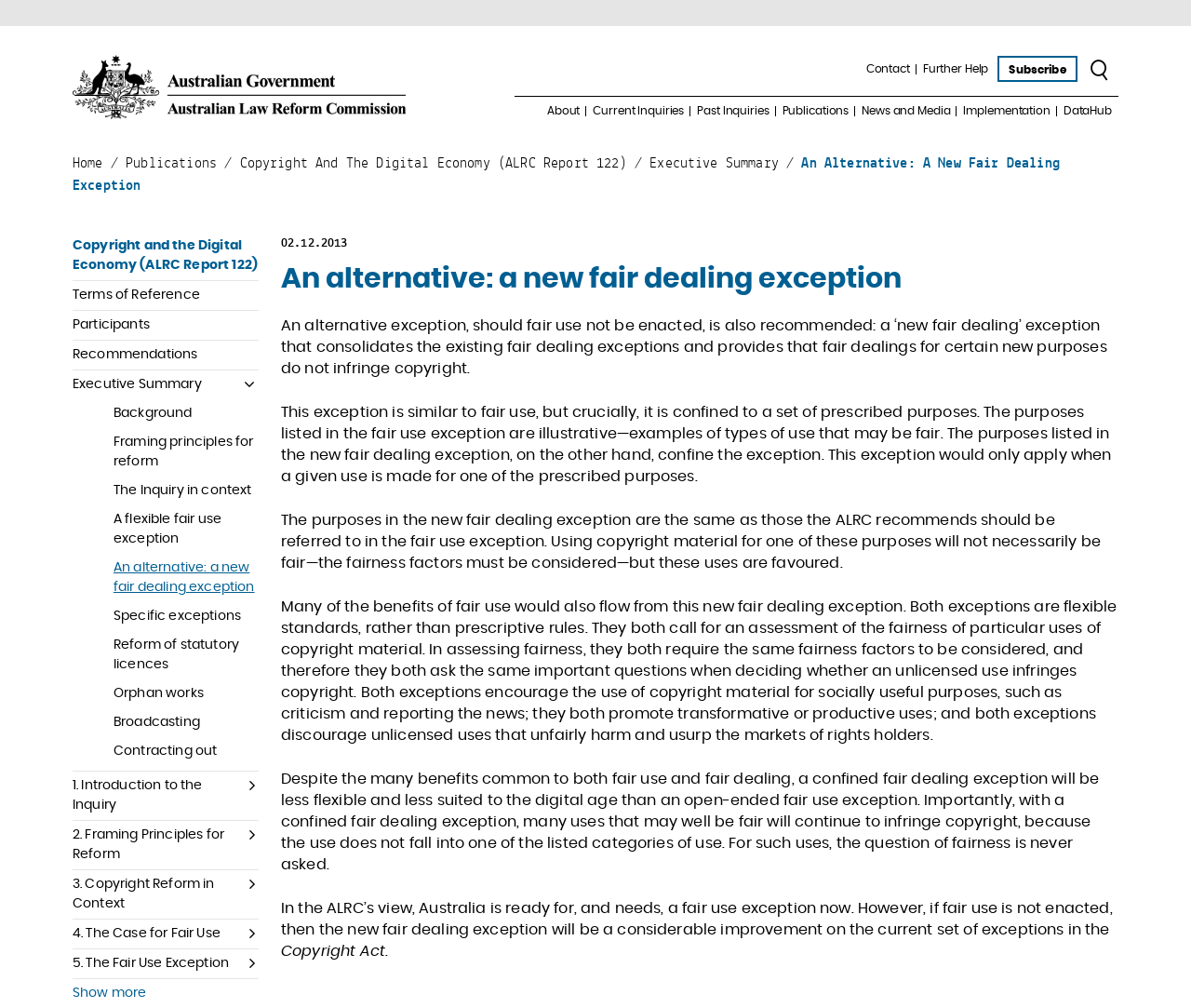Locate the bounding box coordinates of the element's region that should be clicked to carry out the following instruction: "Learn about 'Copyright and the Digital Economy (ALRC Report 122)'". The coordinates need to be four float numbers between 0 and 1, i.e., [left, top, right, bottom].

[0.201, 0.152, 0.526, 0.17]